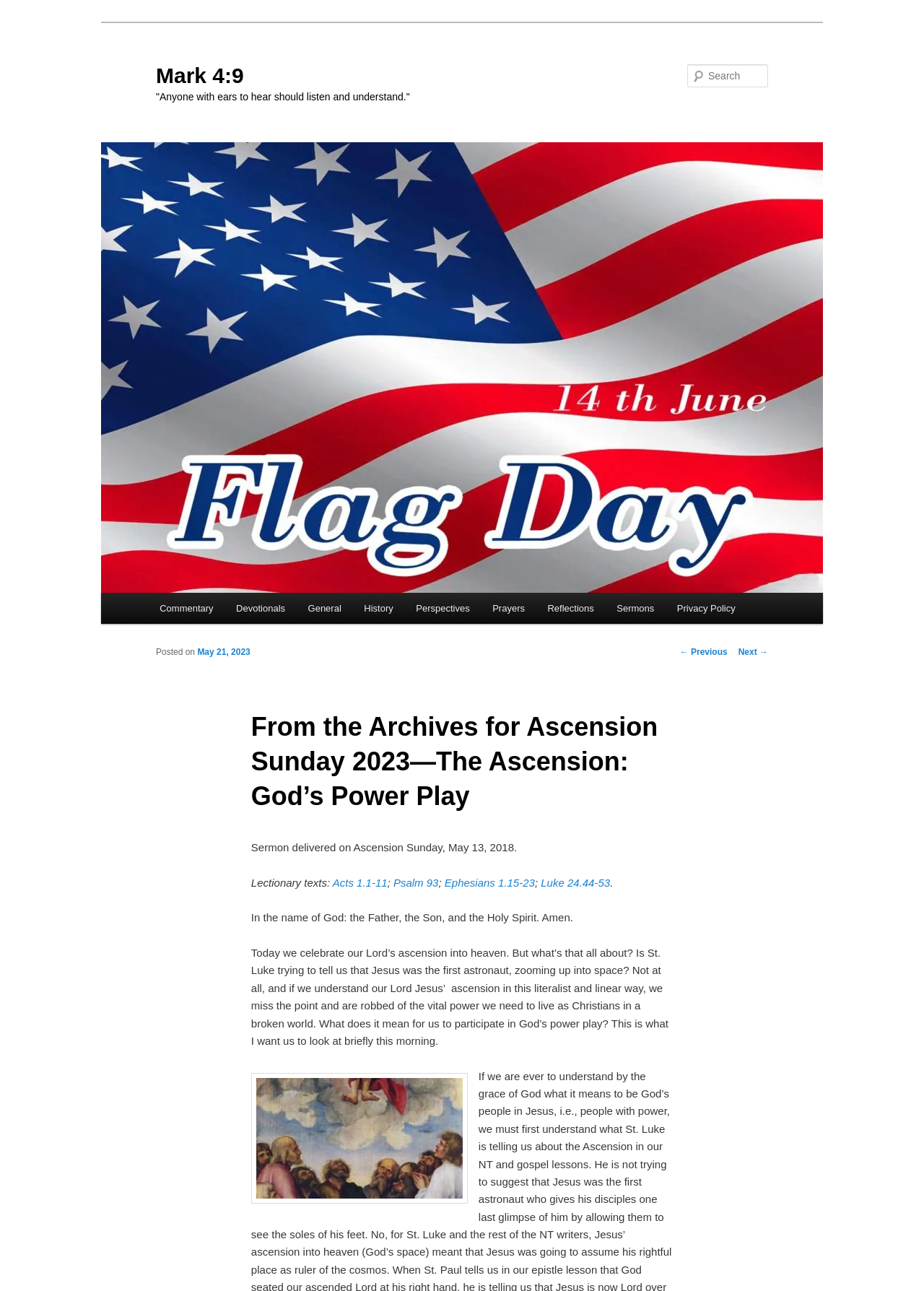Use a single word or phrase to answer the question:
What is the sermon about?

The Ascension